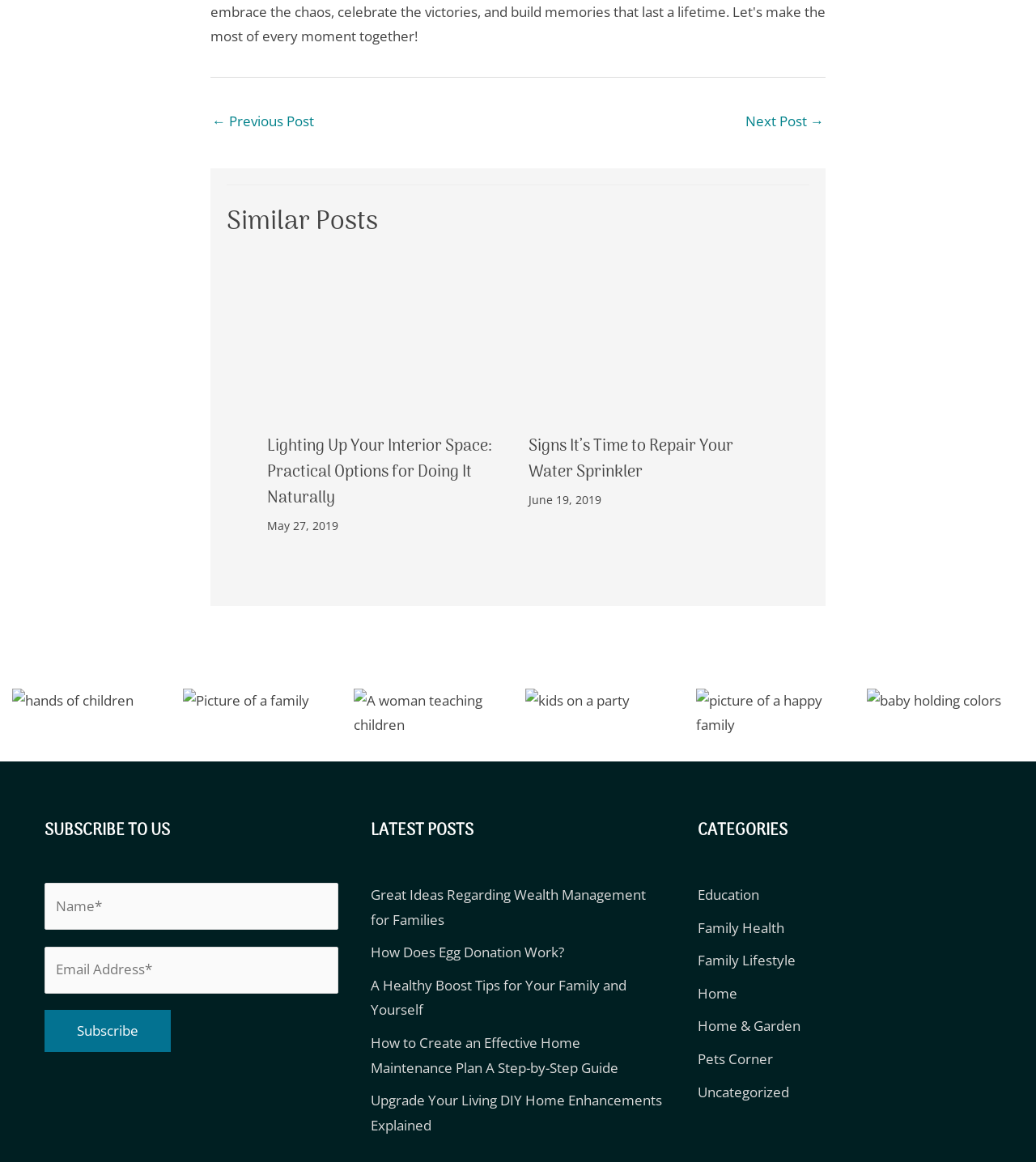Please specify the bounding box coordinates of the clickable region to carry out the following instruction: "Contact us by phone". The coordinates should be four float numbers between 0 and 1, in the format [left, top, right, bottom].

None